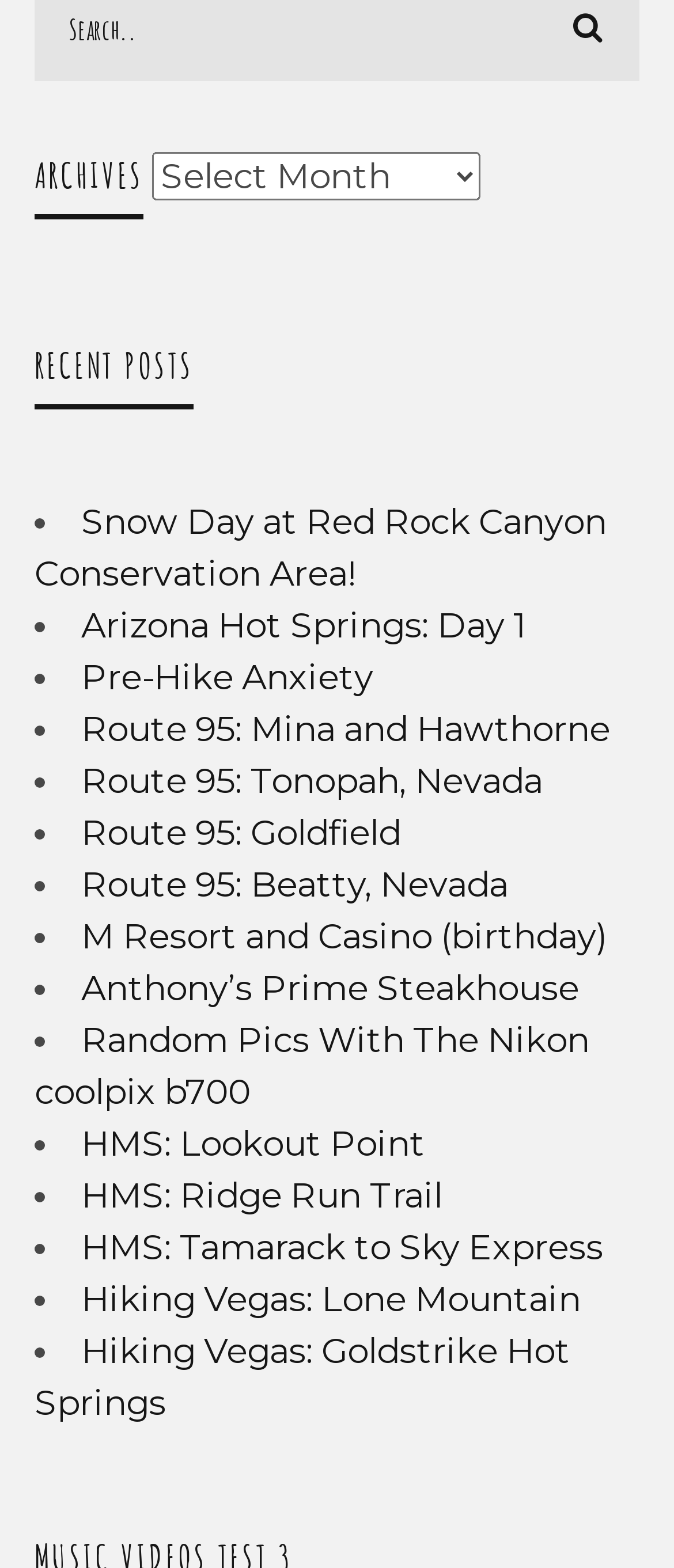Respond to the following question with a brief word or phrase:
What is the title of the first recent post?

Snow Day at Red Rock Canyon Conservation Area!